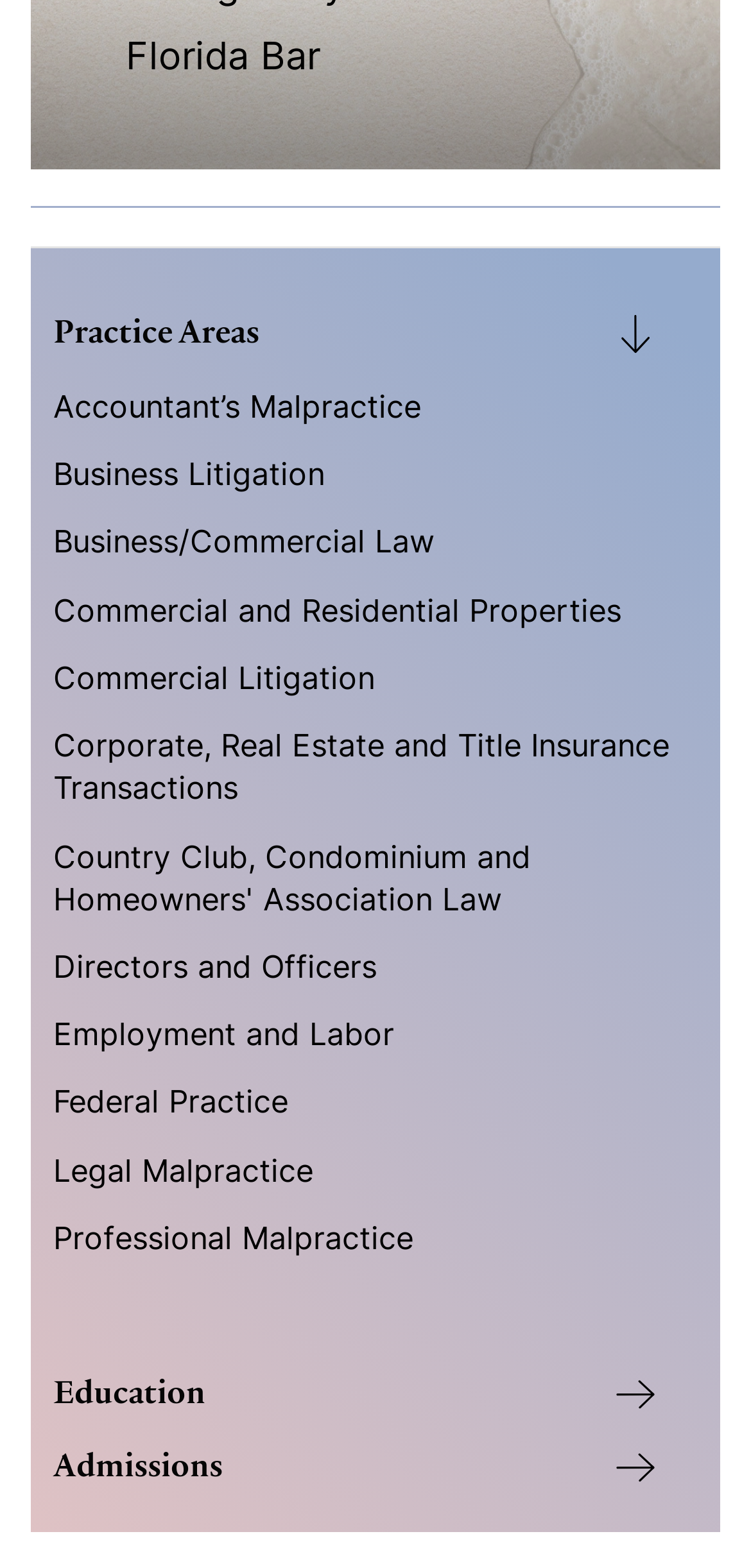Bounding box coordinates must be specified in the format (top-left x, top-left y, bottom-right x, bottom-right y). All values should be floating point numbers between 0 and 1. What are the bounding box coordinates of the UI element described as: Commercial and Residential Properties

[0.071, 0.376, 0.827, 0.401]